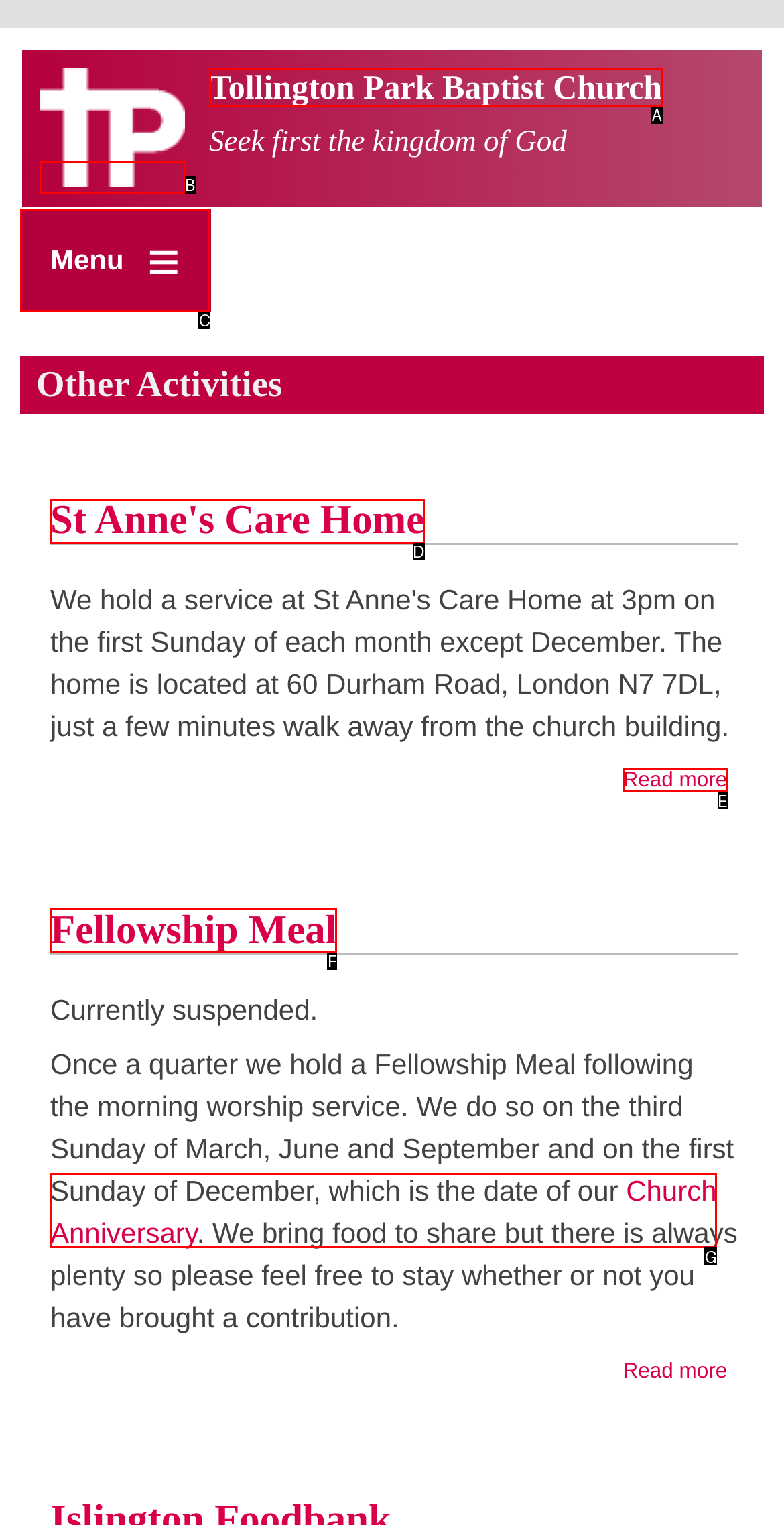Tell me the letter of the option that corresponds to the description: Menu
Answer using the letter from the given choices directly.

C